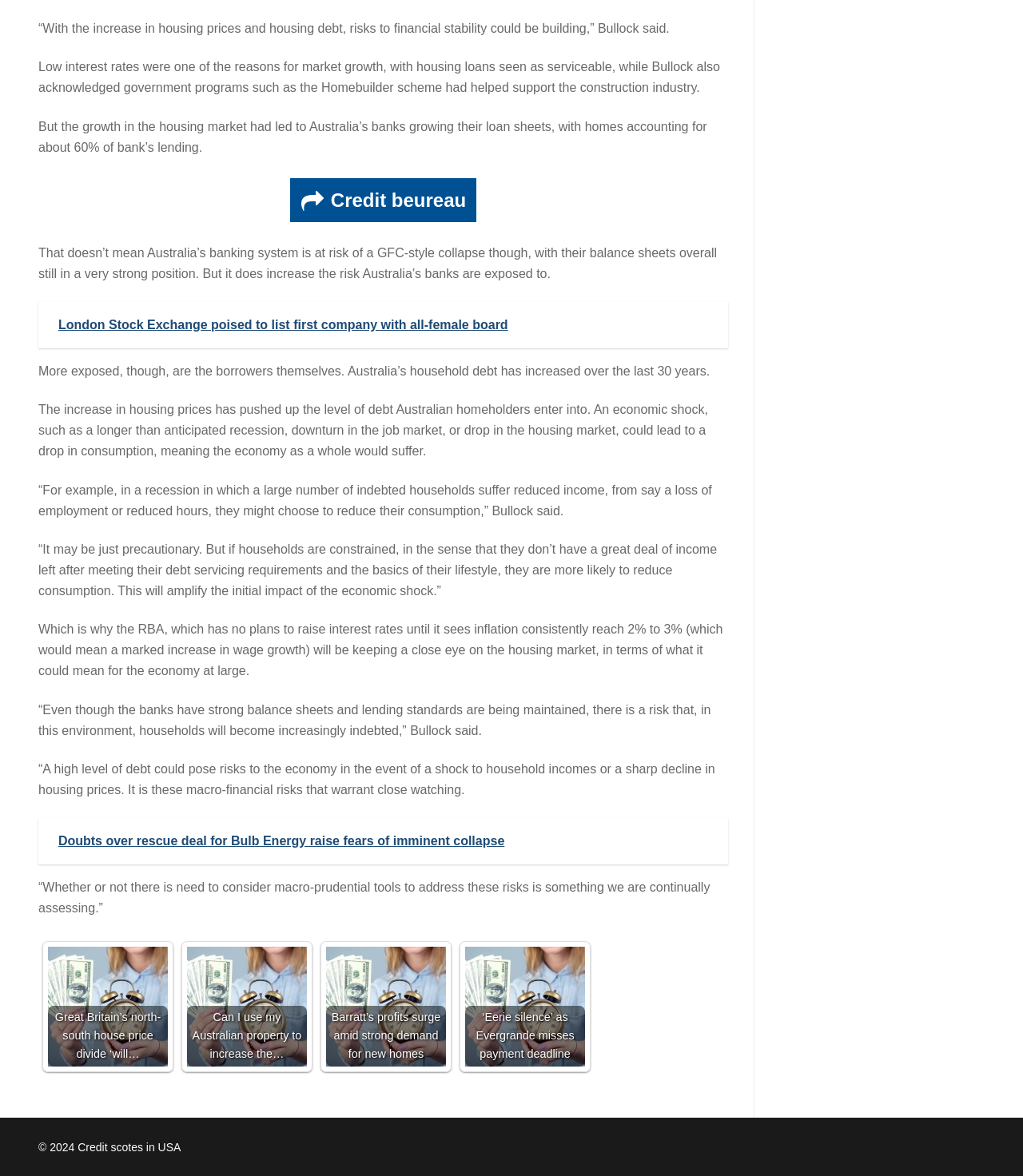What is the goal of the RBA regarding interest rates?
Please respond to the question with a detailed and well-explained answer.

According to the article, the Reserve Bank of Australia (RBA) has no plans to raise interest rates until it sees inflation consistently reach 2% to 3%, which would mean a marked increase in wage growth.